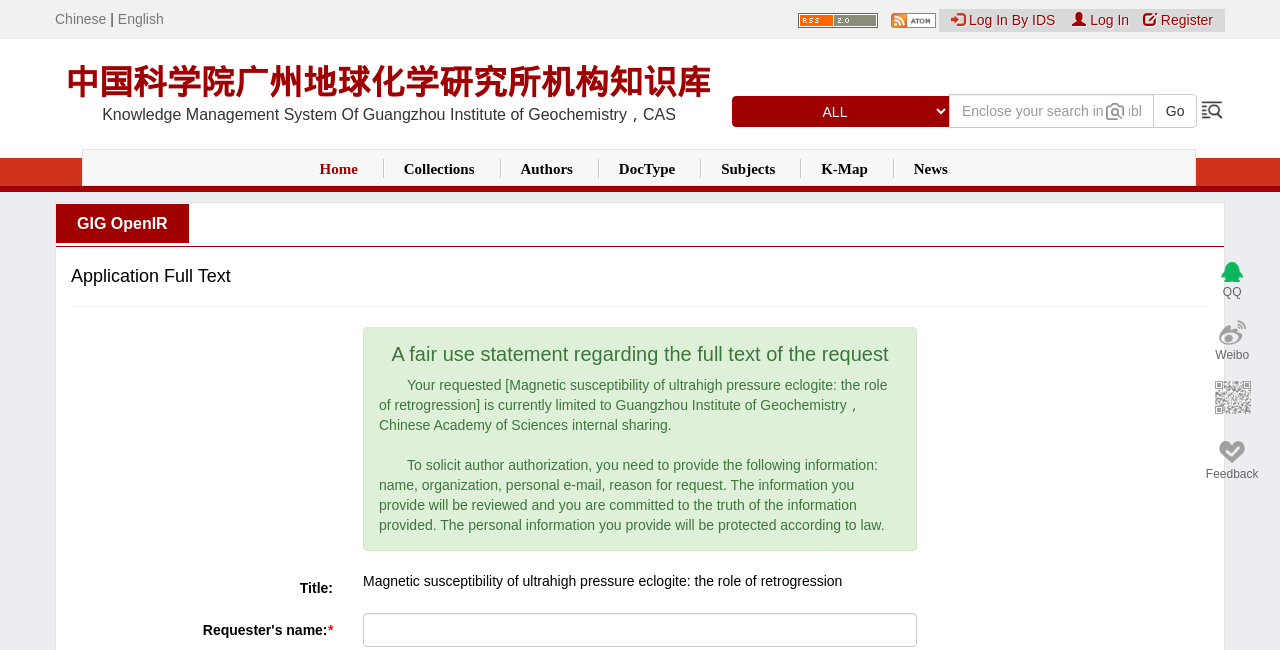Please identify the bounding box coordinates of the element that needs to be clicked to perform the following instruction: "Register".

[0.893, 0.018, 0.948, 0.043]